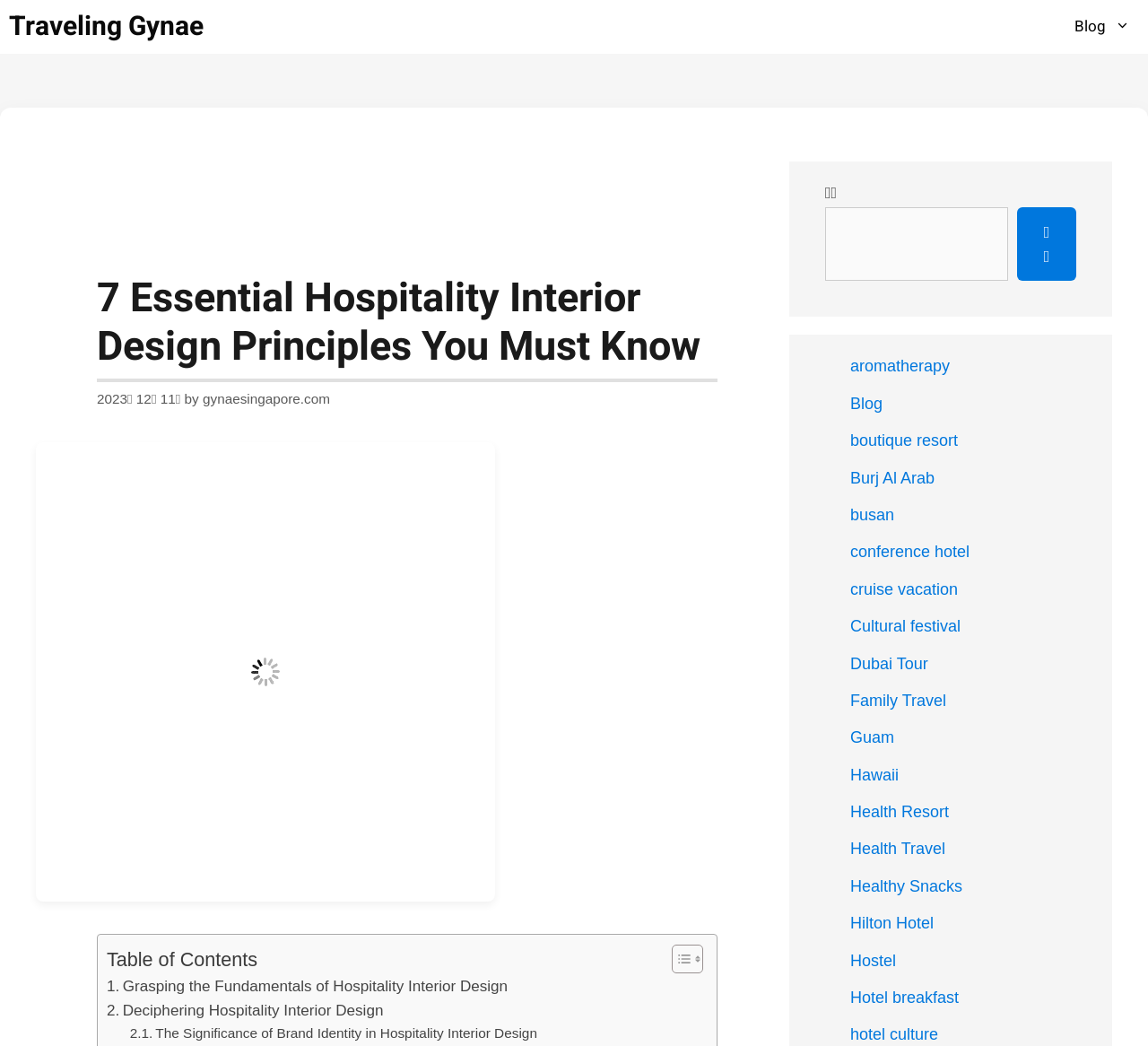Identify the bounding box coordinates of the region that should be clicked to execute the following instruction: "Search for something".

[0.719, 0.198, 0.878, 0.269]